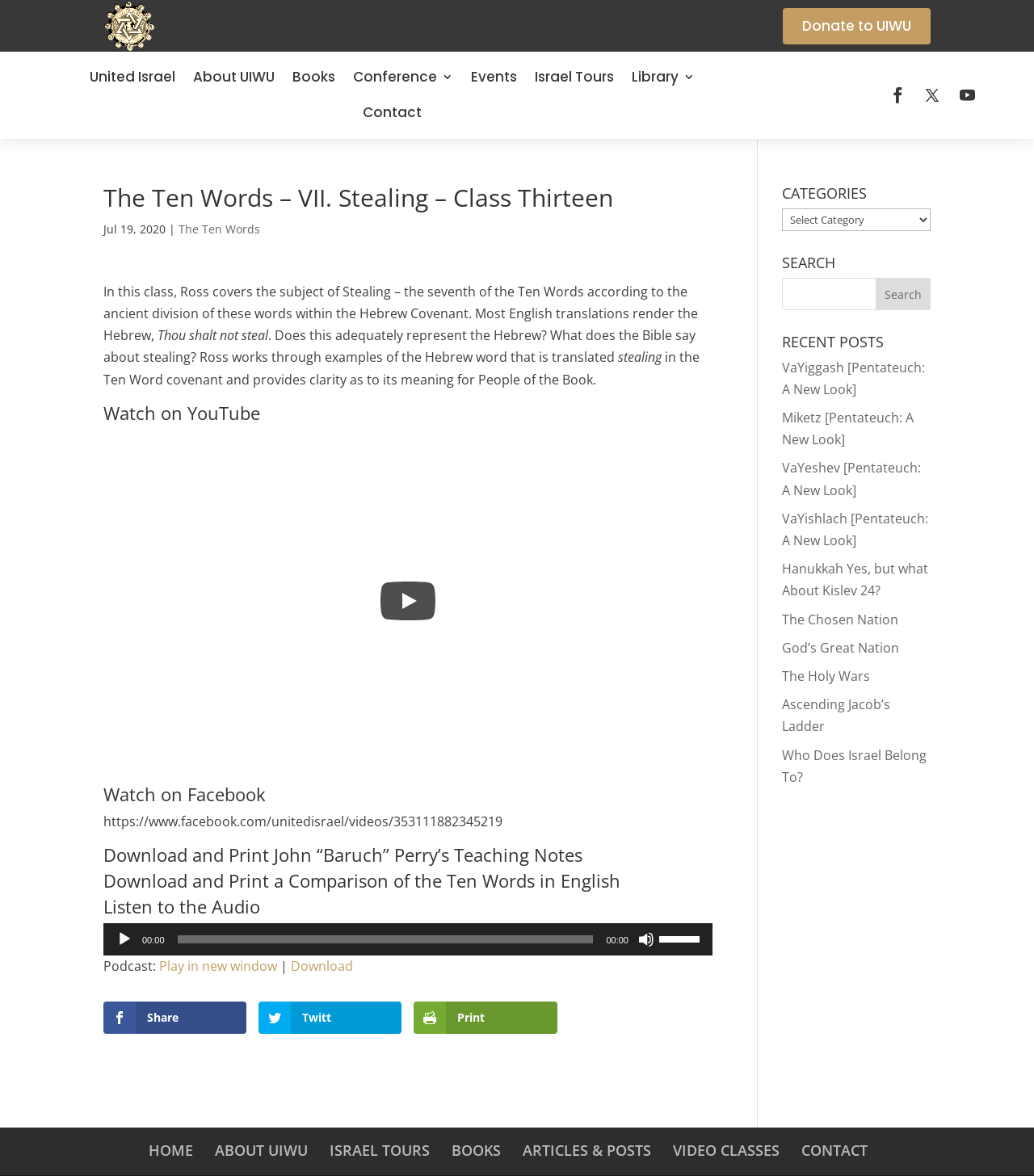Please identify the coordinates of the bounding box that should be clicked to fulfill this instruction: "Click on the VaYiggash [Pentateuch: A New Look] link".

[0.756, 0.305, 0.895, 0.339]